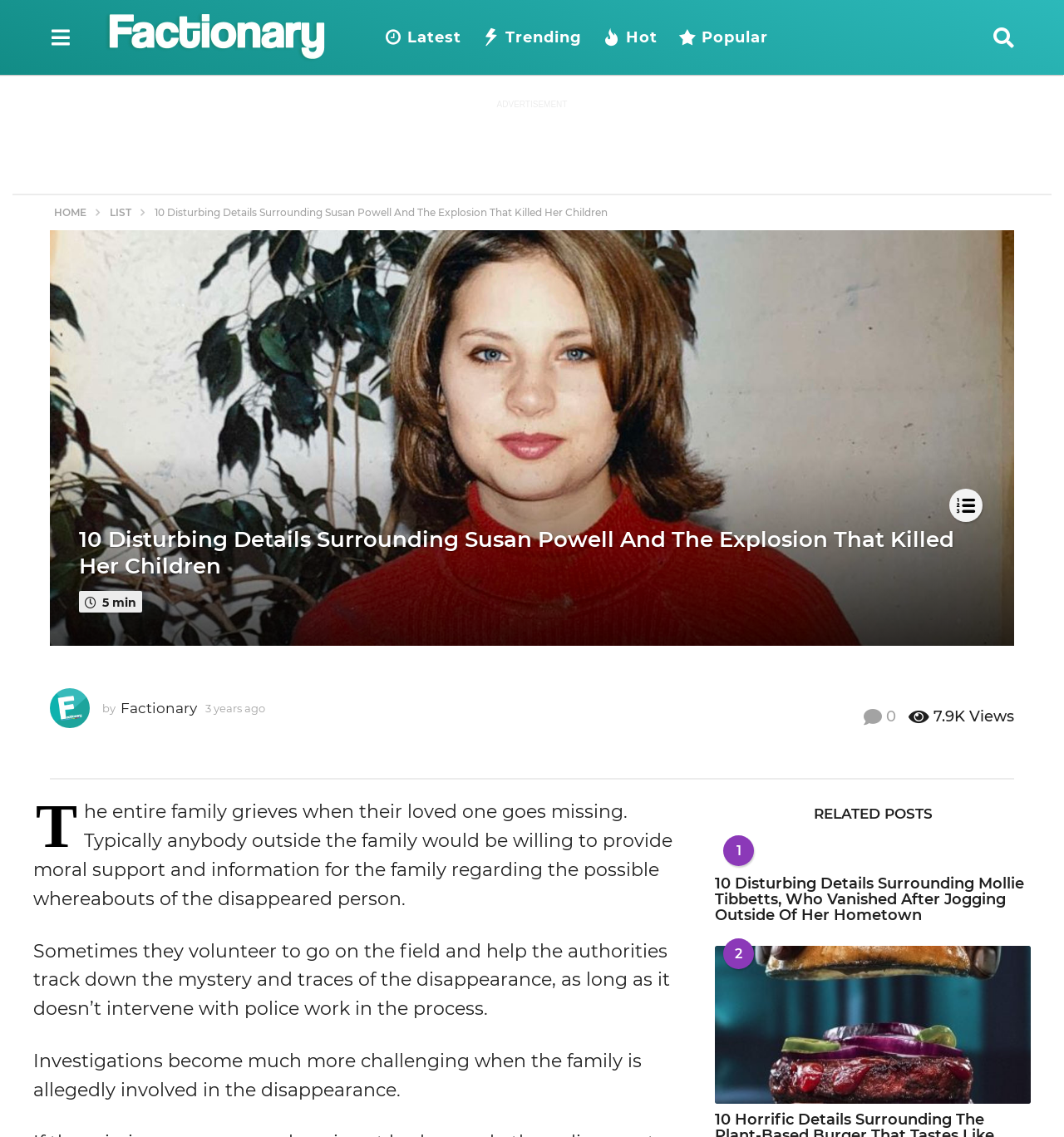Identify the text that serves as the heading for the webpage and generate it.

10 Disturbing Details Surrounding Susan Powell And The Explosion That Killed Her Children